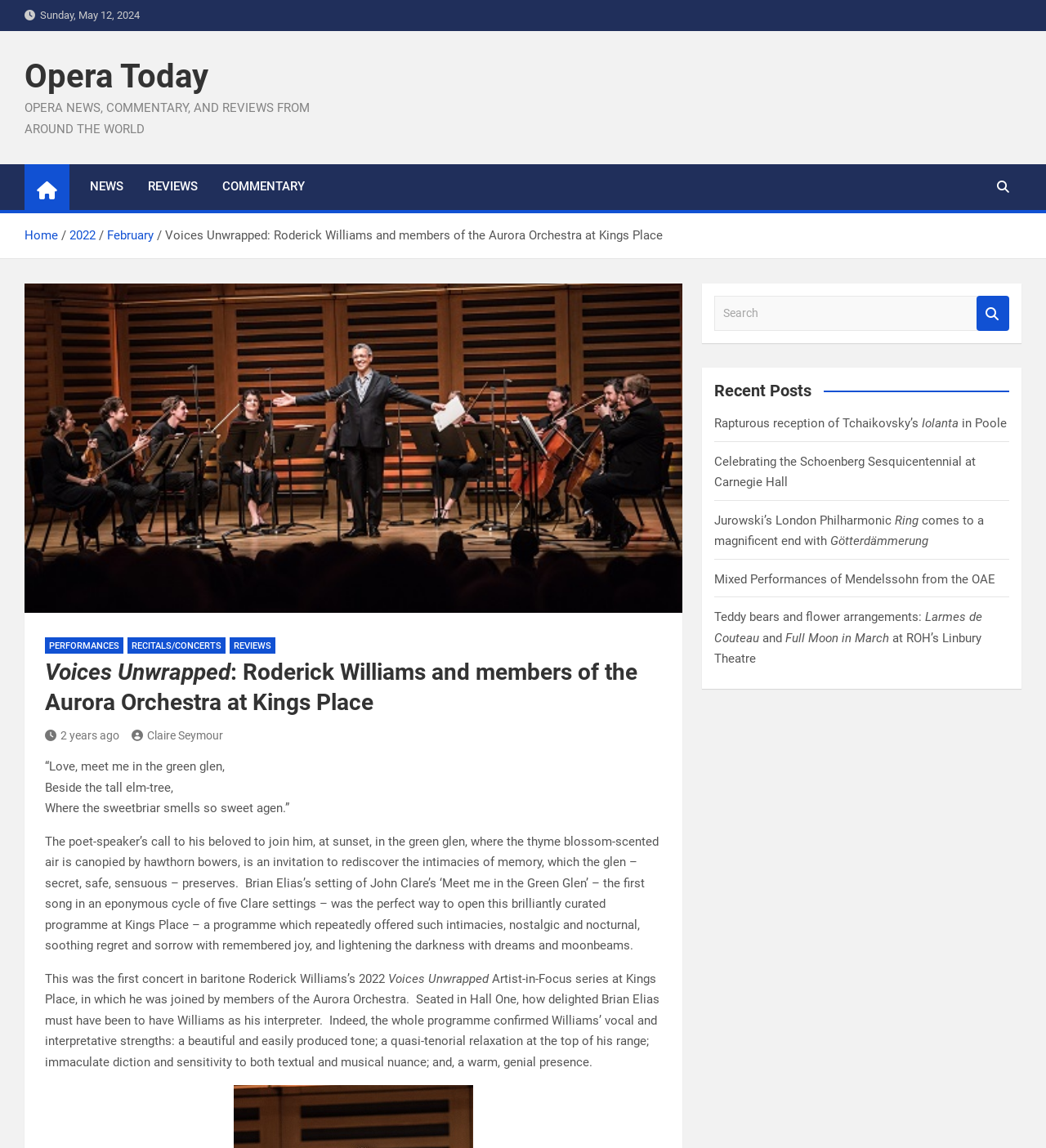Provide the bounding box coordinates of the area you need to click to execute the following instruction: "Go to 'PERFORMANCES' page".

[0.043, 0.555, 0.118, 0.57]